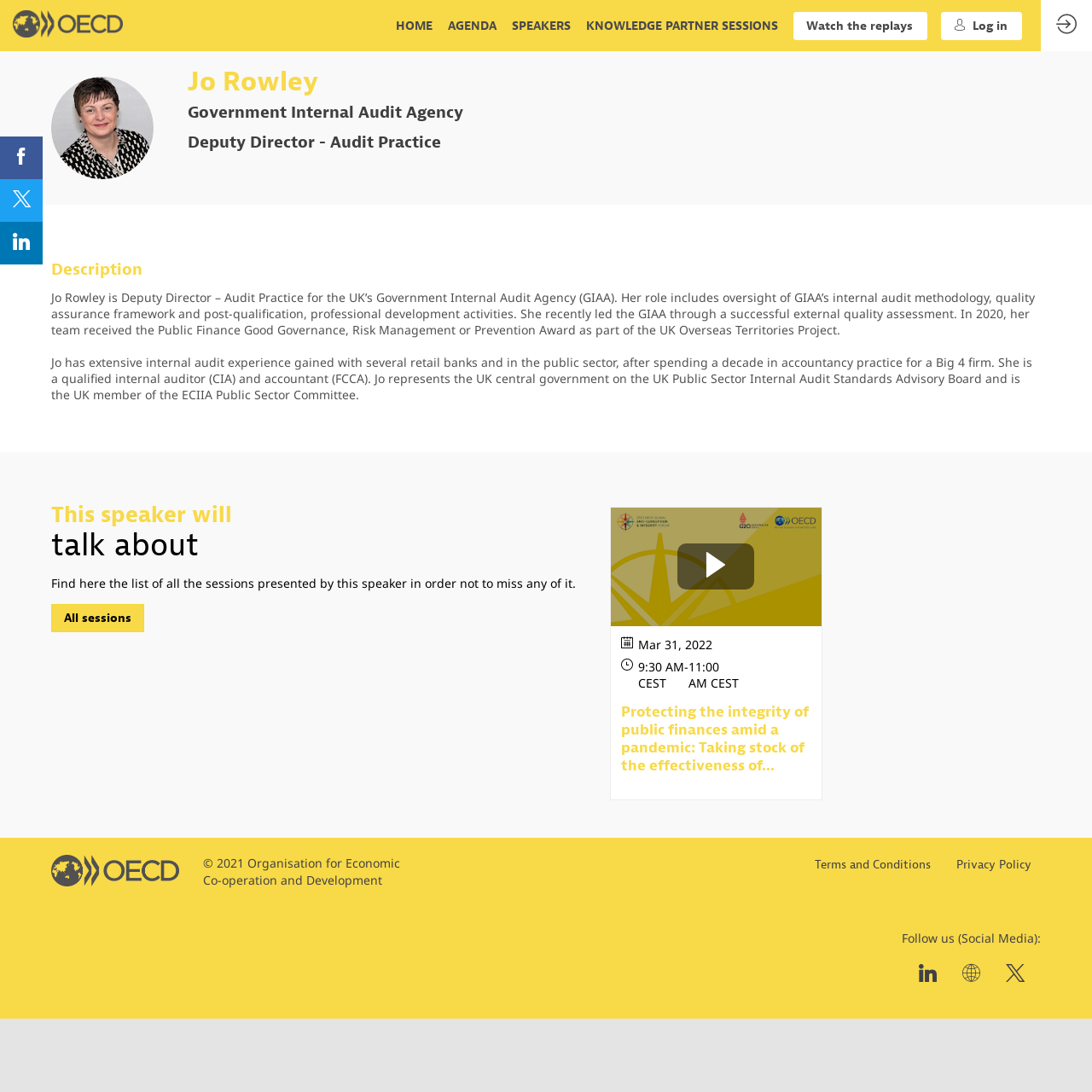Create an elaborate caption that covers all aspects of the webpage.

This webpage is about Jo Rowley, a professional in the field of internal audit. At the top of the page, there is a header section with links to "Home", "Agenda", "Speakers", and "Knowledge Partner sessions". Below this section, there are two buttons, "Watch the replays" and "Log in", and a search icon on the right side.

On the left side of the page, there is a profile section with a heading "Jo Rowley" and a subheading "Government Internal Audit Agency" followed by "Deputy Director - Audit Practice". Below this, there is a description of Jo Rowley's role and experience in internal audit.

To the right of the profile section, there is a section with a heading "This speaker will talk about" and a button "All sessions" below it. This section appears to be related to Jo Rowley's speaking engagements.

Further down the page, there is a section with a link to a specific session titled "Protecting the integrity of public finances amid a pandemic: Taking stock of the effectiveness of..." with a date and time listed. This section also includes an image.

At the bottom of the page, there are three sections. The first section has links to "Terms and Conditions" and "Privacy Policy". The second section has a copyright notice and the name "Organisation for Economic Co-operation and Development". The third section has a heading "Follow us (Social Media):" with links to social media platforms.

There are also some icons and images scattered throughout the page, including a loading icon at the bottom left corner.